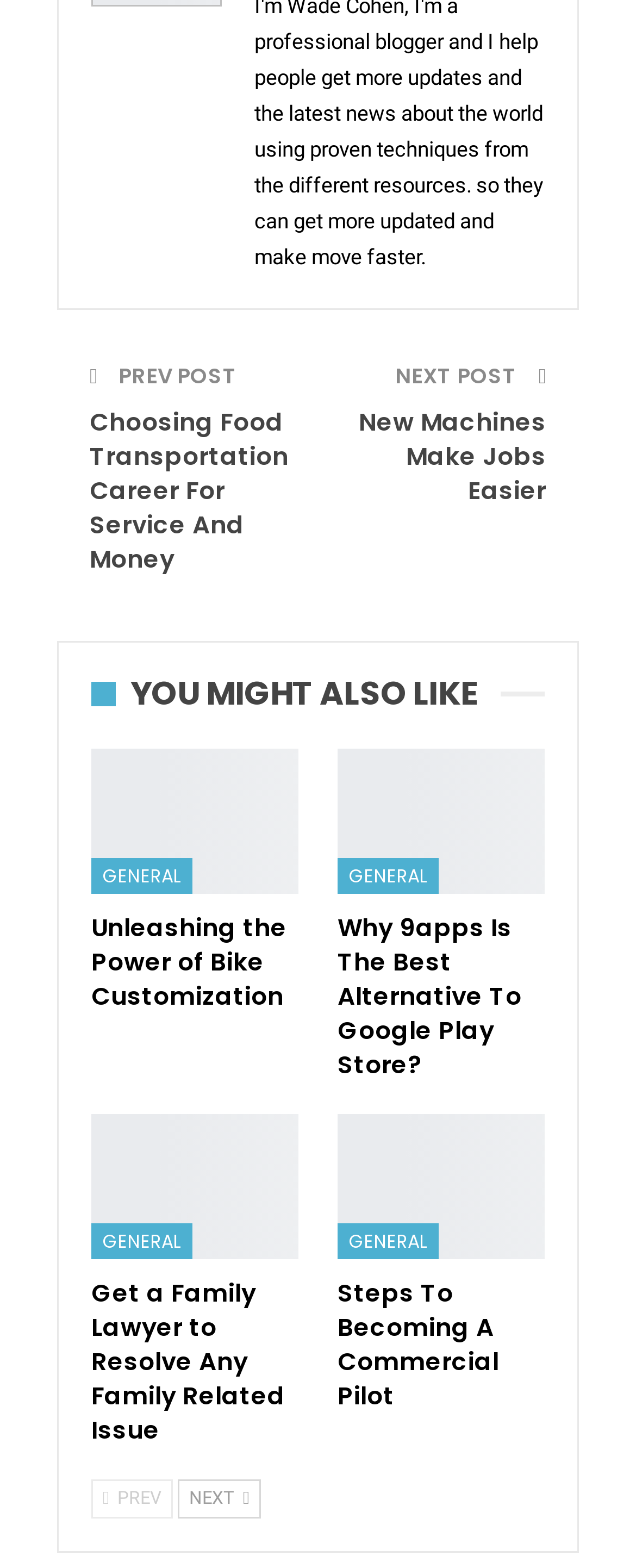What is the previous post about?
Identify the answer in the screenshot and reply with a single word or phrase.

Food Transportation Career